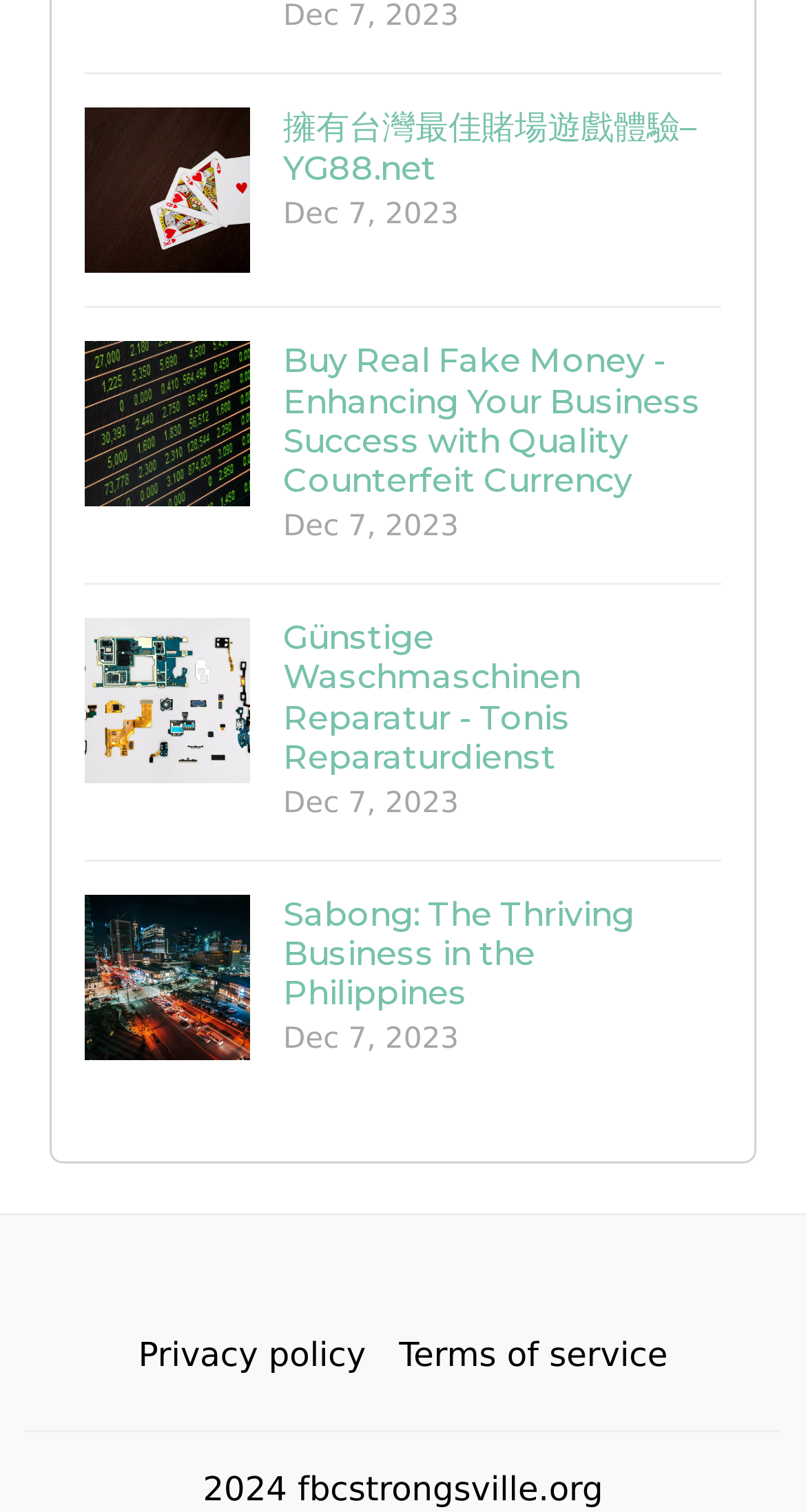Provide a one-word or brief phrase answer to the question:
How many links are there on the webpage?

5